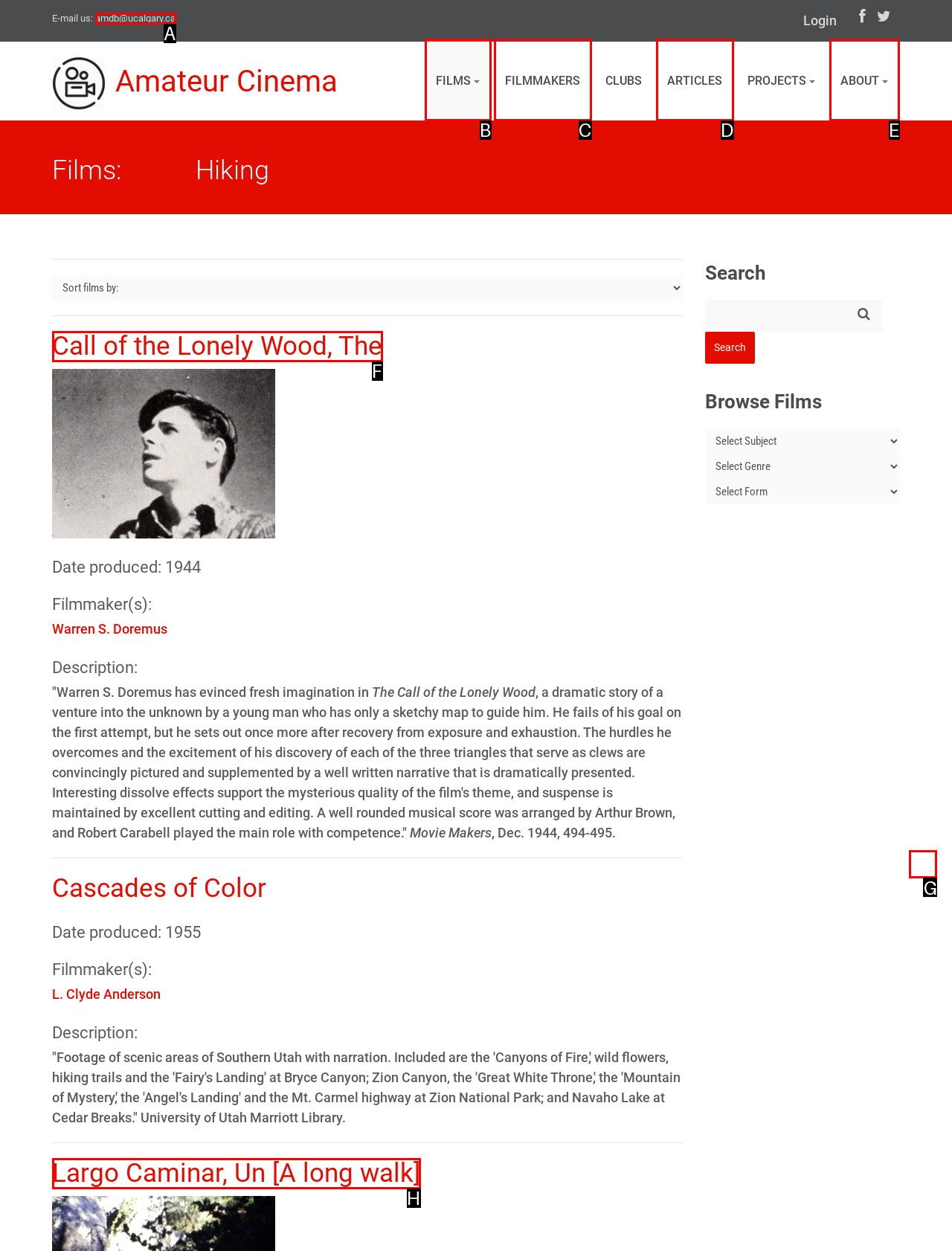Decide which letter you need to select to fulfill the task: Go back to the top of the page
Answer with the letter that matches the correct option directly.

G